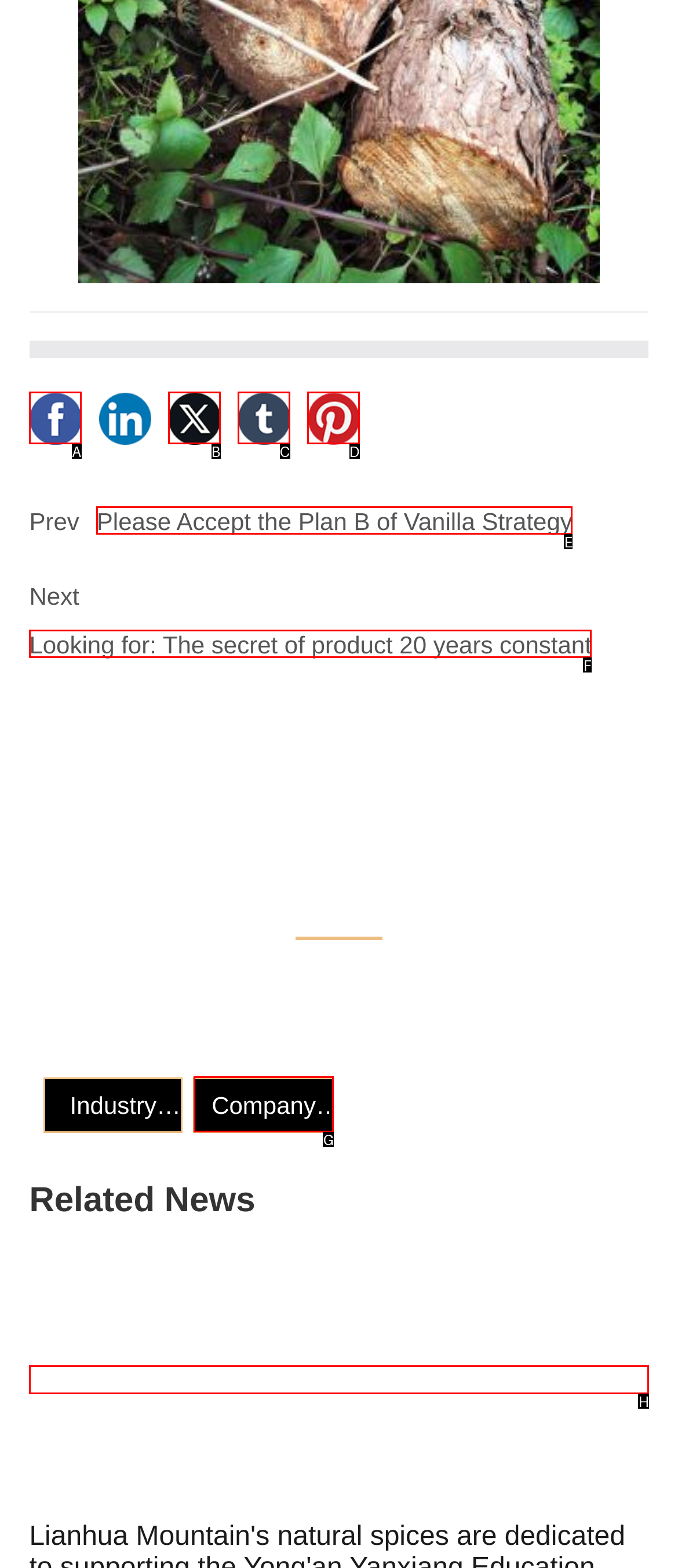Identify the correct UI element to click to follow this instruction: Read the news about Lianhua Mountain's natural spices
Respond with the letter of the appropriate choice from the displayed options.

H